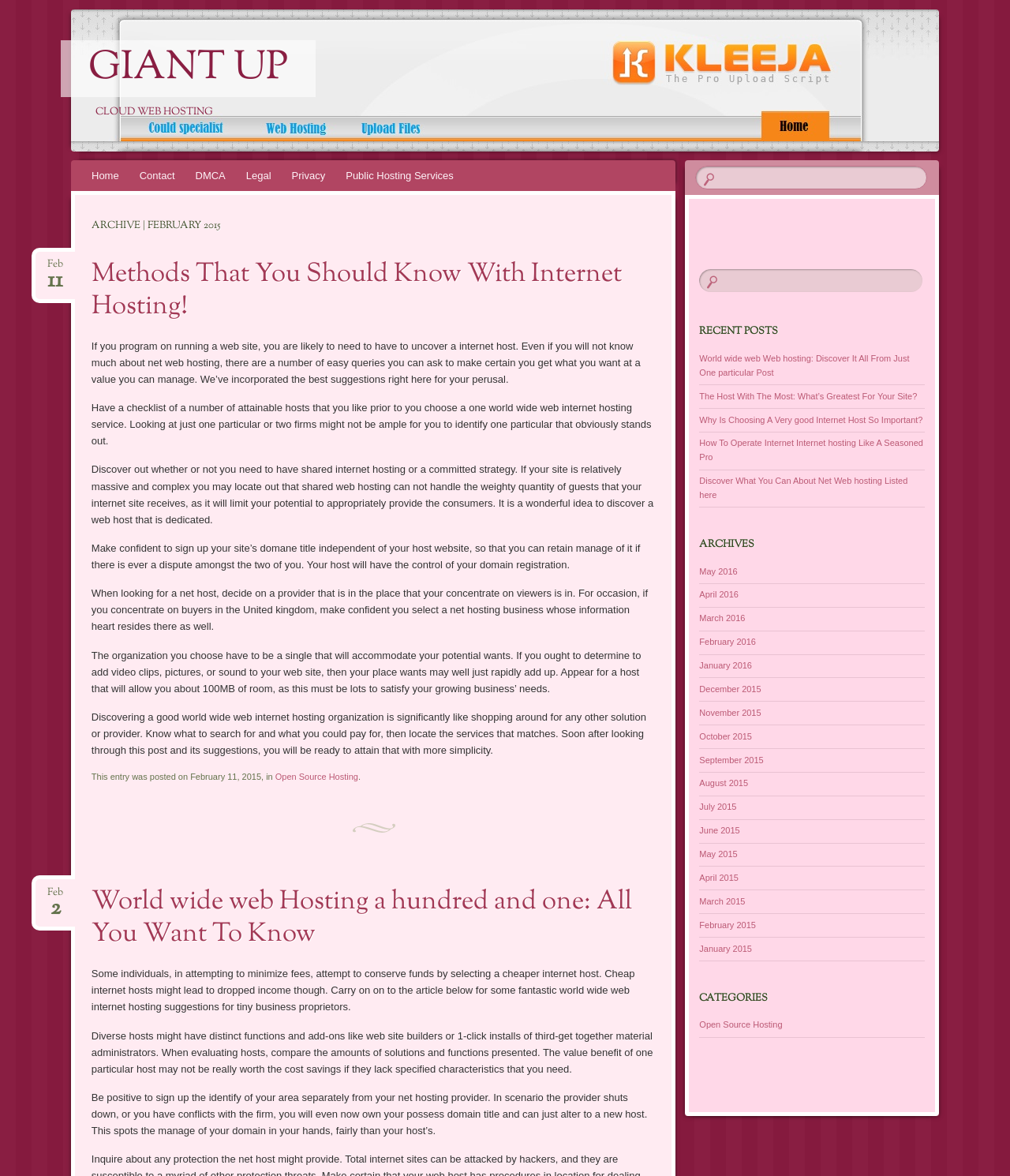Give a detailed account of the webpage, highlighting key information.

The webpage is titled "February | 2015 | Giant Up" and has a prominent heading "GIANT UP" at the top. Below the title, there is a navigation menu with links to "Home", "Contact", "DMCA", "Legal", "Privacy", and "Public Hosting Services". 

The main content of the webpage is divided into two sections. The first section has an archive heading "ARCHIVE | FEBRUARY 2015" and contains two articles. The first article is titled "Methods That You Should Know With Internet Hosting!" and provides tips and suggestions for choosing a web host. The second article is titled "World wide web Hosting a hundred and one: All You Want To Know" and offers advice on web hosting for small business owners.

The second section of the main content has a heading "RECENT POSTS" and lists five recent posts with links to each article. Below the recent posts, there is an "ARCHIVES" section that lists links to archives from May 2016 to January 2015. There is also a "CATEGORIES" section with a single link to "Open Source Hosting".

On the right side of the webpage, there is a search box and a complementary section with a heading "RECENT POSTS" that lists five recent posts with links to each article. The complementary section also has an "ARCHIVES" section and a "CATEGORIES" section with a single link to "Open Source Hosting".